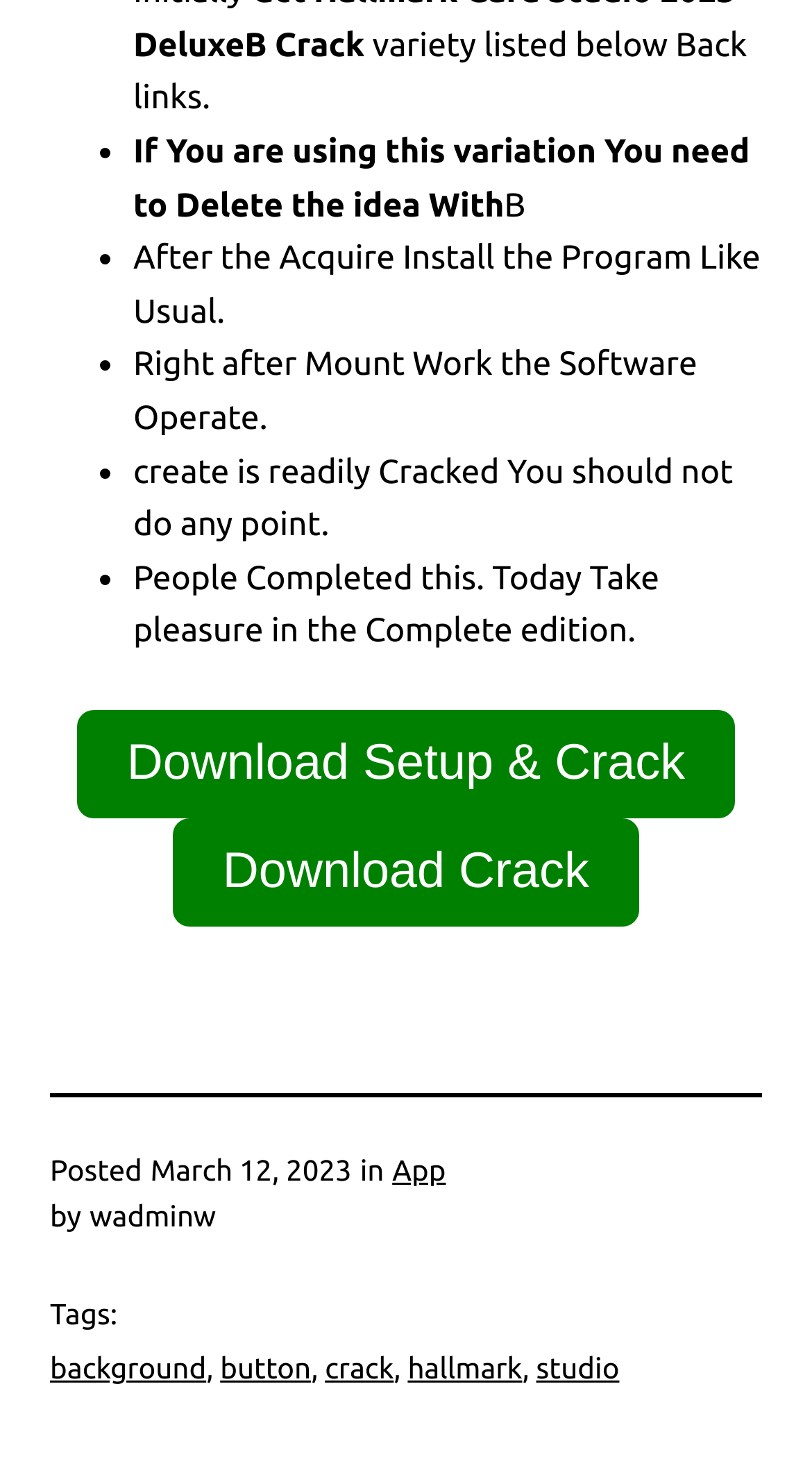Give a one-word or one-phrase response to the question:
What is the bounding box coordinate of the 'Download Setup & Crack' button?

[0.095, 0.481, 0.905, 0.554]